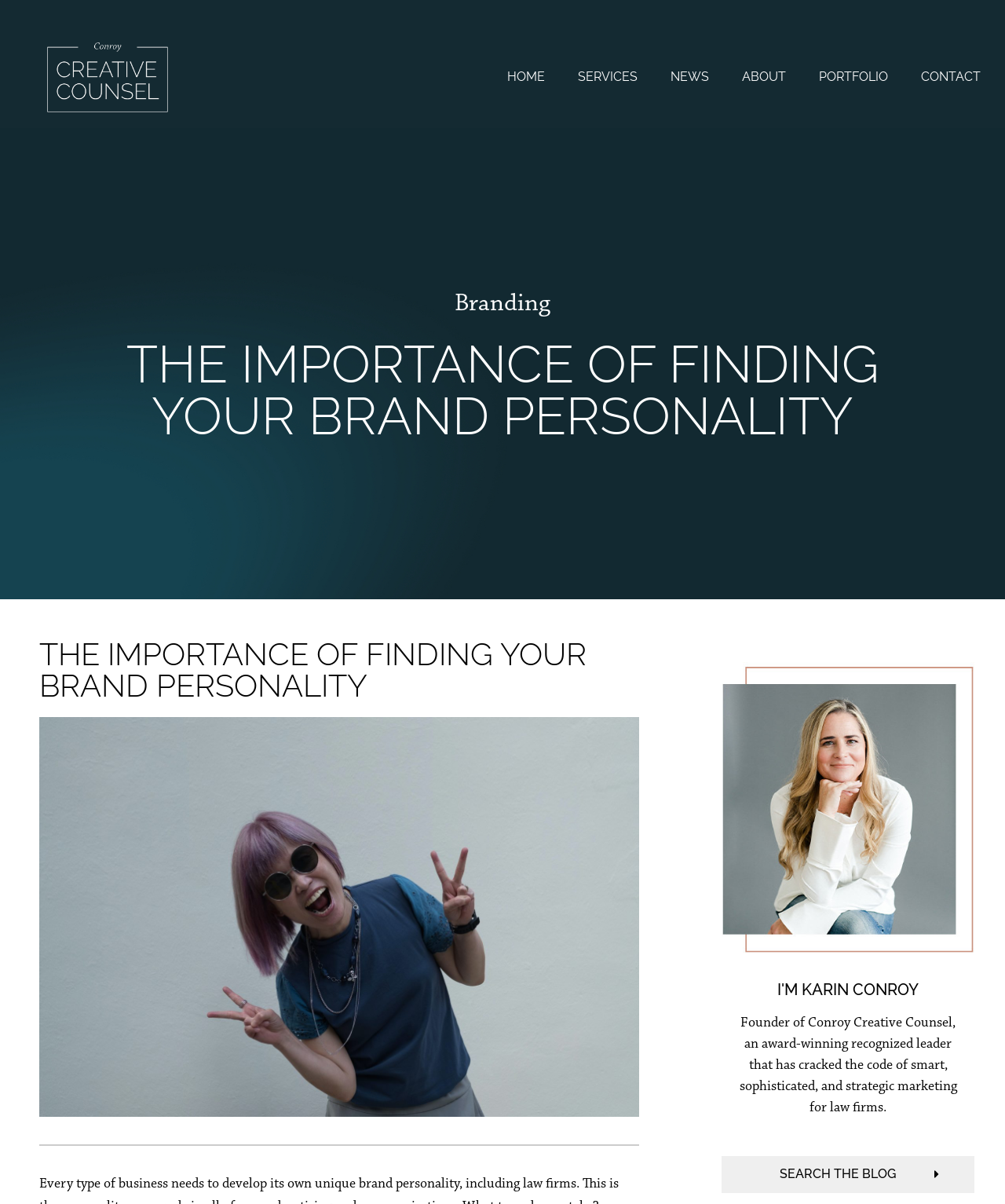Show the bounding box coordinates of the region that should be clicked to follow the instruction: "search the blog."

[0.718, 0.96, 0.97, 0.991]